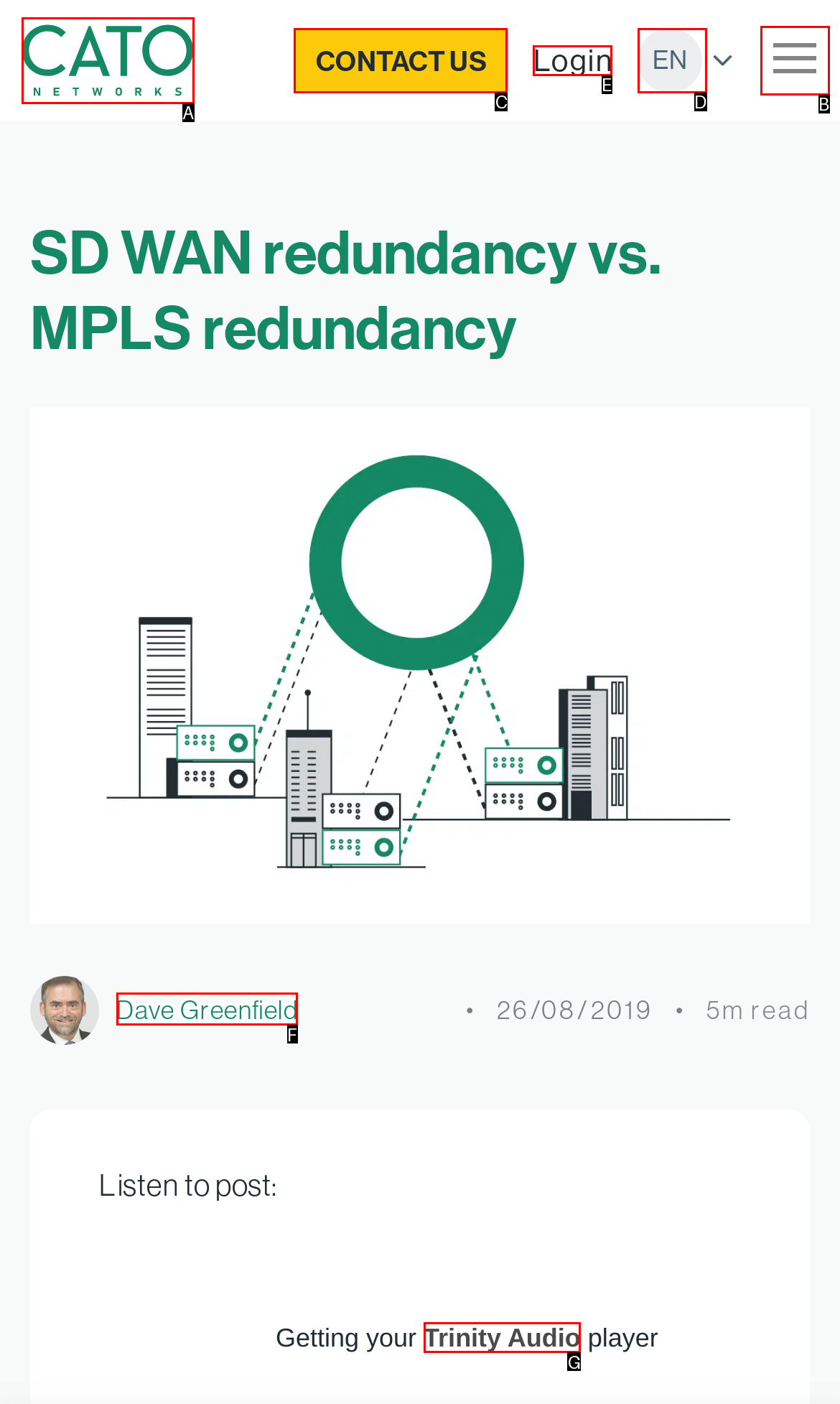Given the element description: Trinity Audio
Pick the letter of the correct option from the list.

G